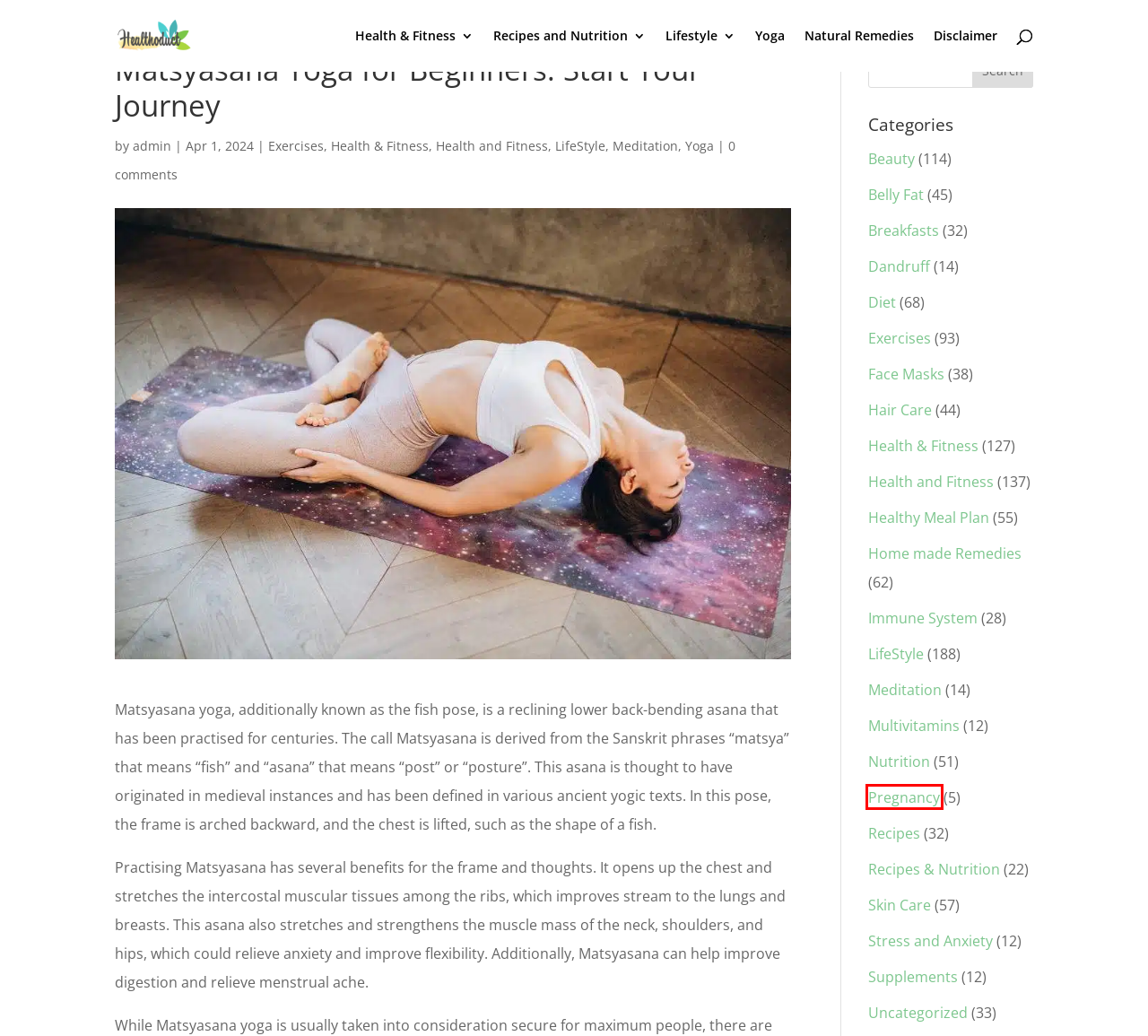You have been given a screenshot of a webpage with a red bounding box around a UI element. Select the most appropriate webpage description for the new webpage that appears after clicking the element within the red bounding box. The choices are:
A. Nutrition - Healthoduct
B. Face Masks Archives - Healthoduct
C. Pregnancy Archives - Healthoduct
D. Healthy Meal Plan | Healthy Meal Plan For Weight Loss
E. Disclaimer - Healthoduct
F. Best Healthy Recipes | Healthiest Foods and Healthy Recipes
G. Recipes ,Dinners and Easy Meal Ideas - Healthoduct
H. Stress and Anxiety Archives - Healthoduct

C